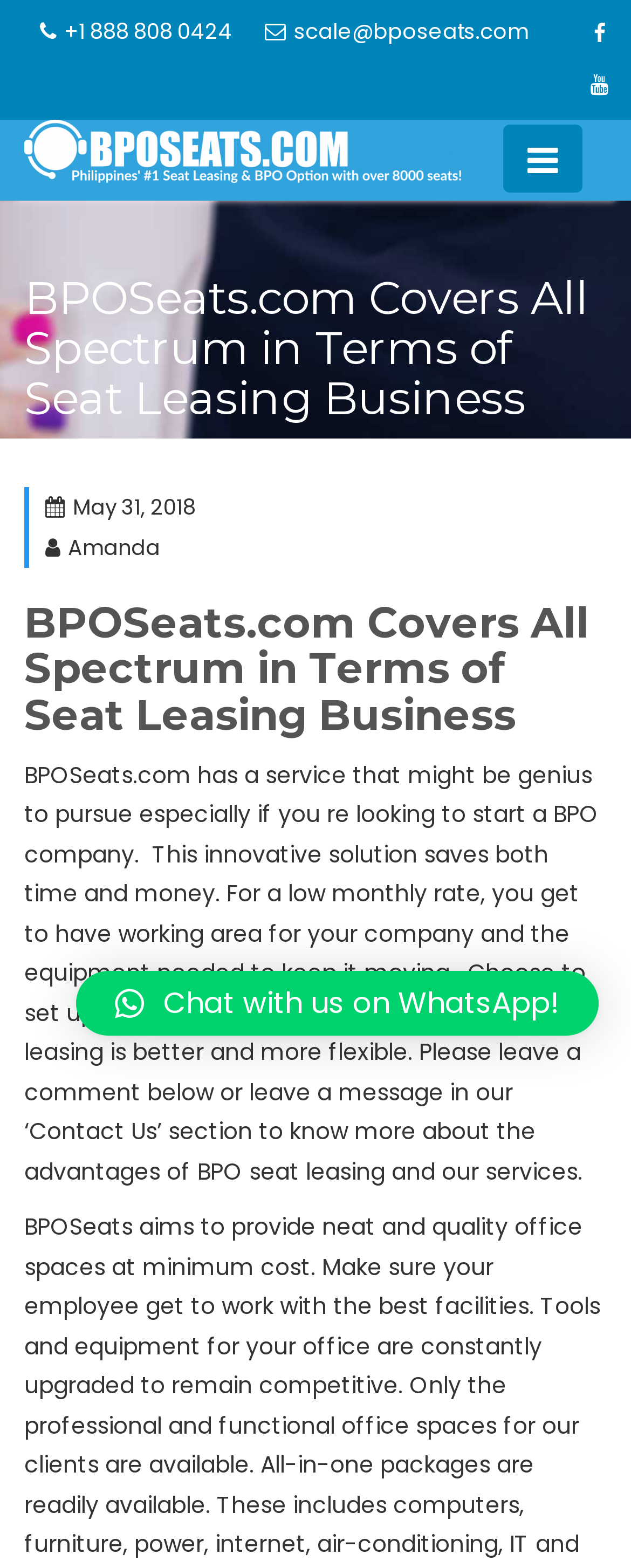Based on the element description +1 888 808 0424, identify the bounding box coordinates for the UI element. The coordinates should be in the format (top-left x, top-left y, bottom-right x, bottom-right y) and within the 0 to 1 range.

[0.063, 0.009, 0.368, 0.033]